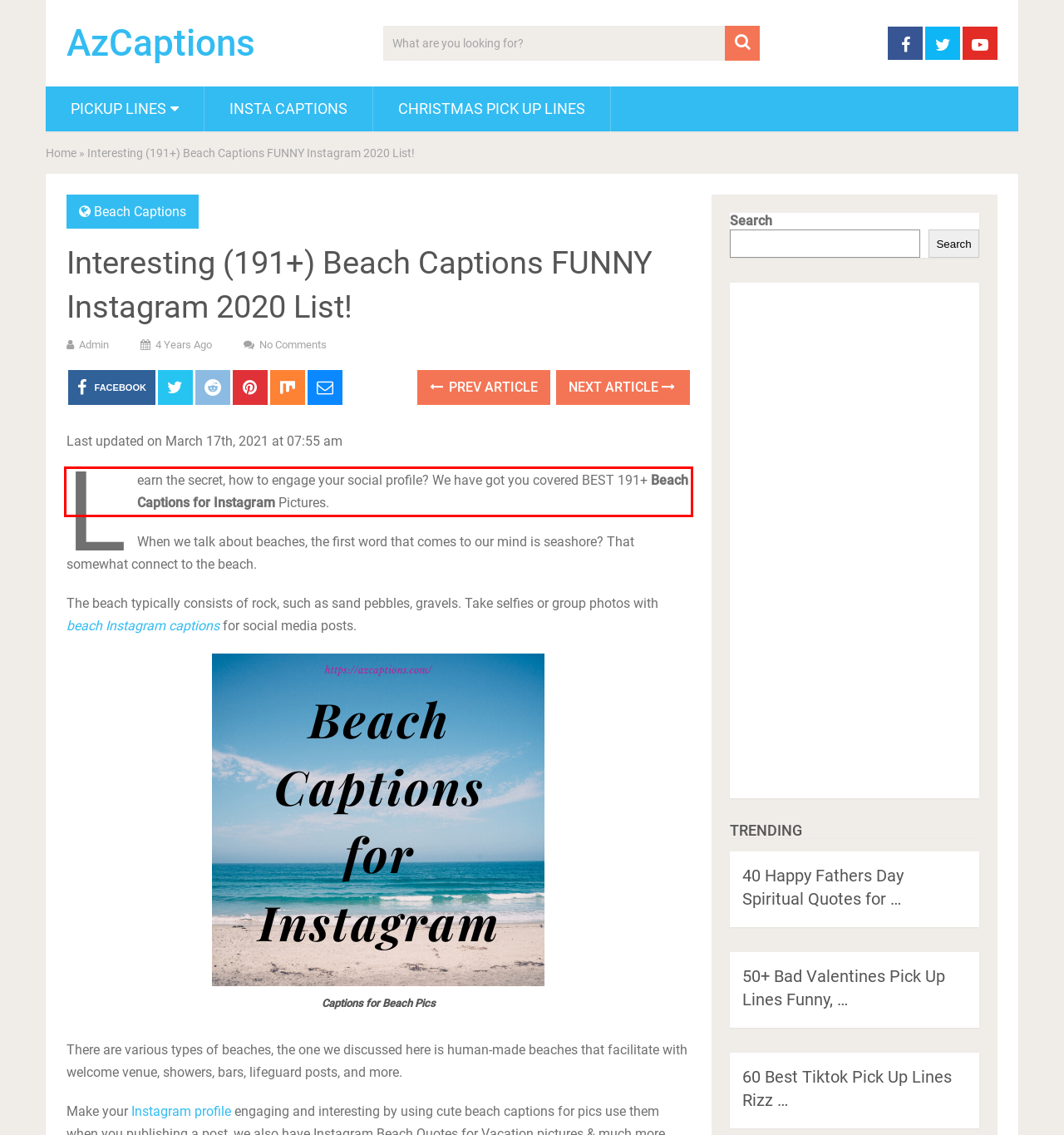Within the provided webpage screenshot, find the red rectangle bounding box and perform OCR to obtain the text content.

Learn the secret, how to engage your social profile? We have got you covered BEST 191+ Beach Captions for Instagram Pictures.